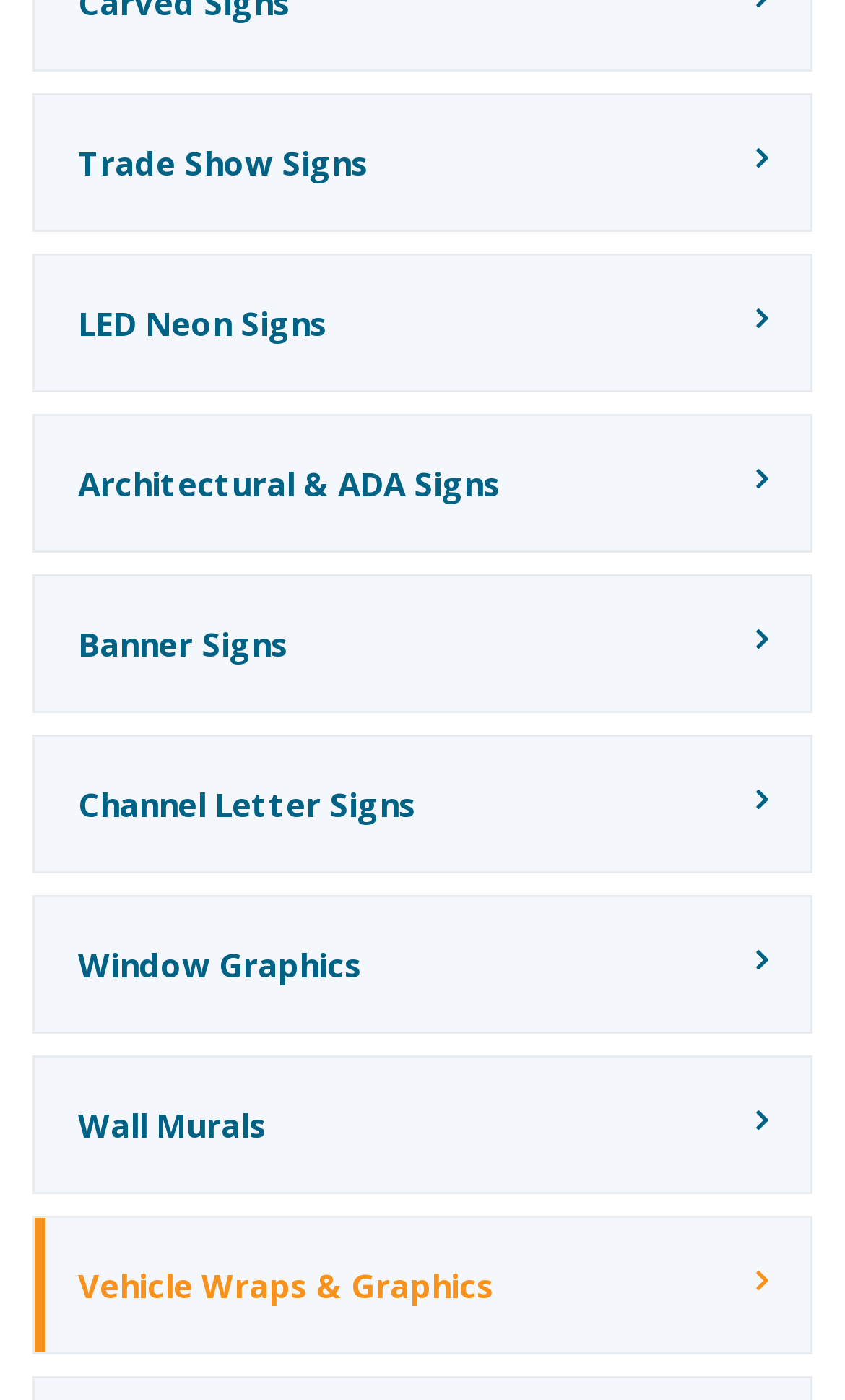How many sign types are listed?
Provide a detailed and extensive answer to the question.

I counted the number of links with sign types, starting from 'Trade Show Signs' to 'Vehicle Wraps & Graphics', and found 7 different types of signs.